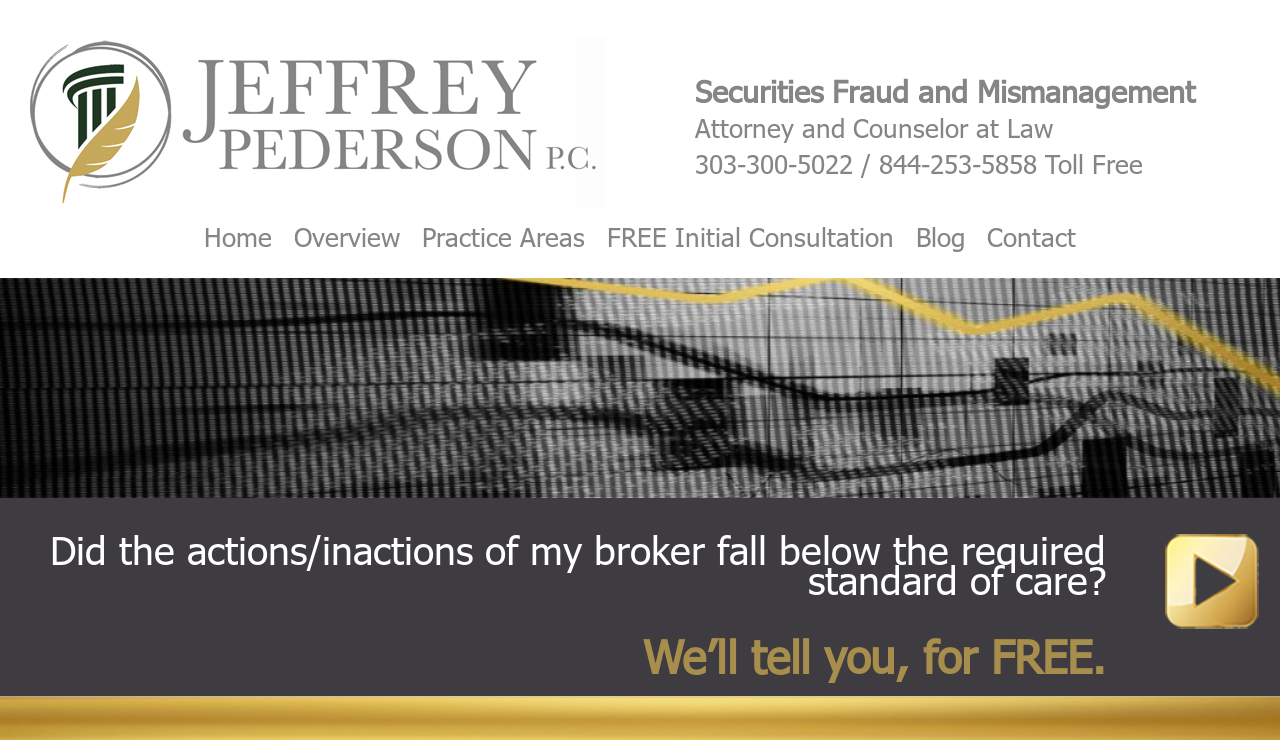Please answer the following question using a single word or phrase: 
How many links are in the top navigation menu?

Six